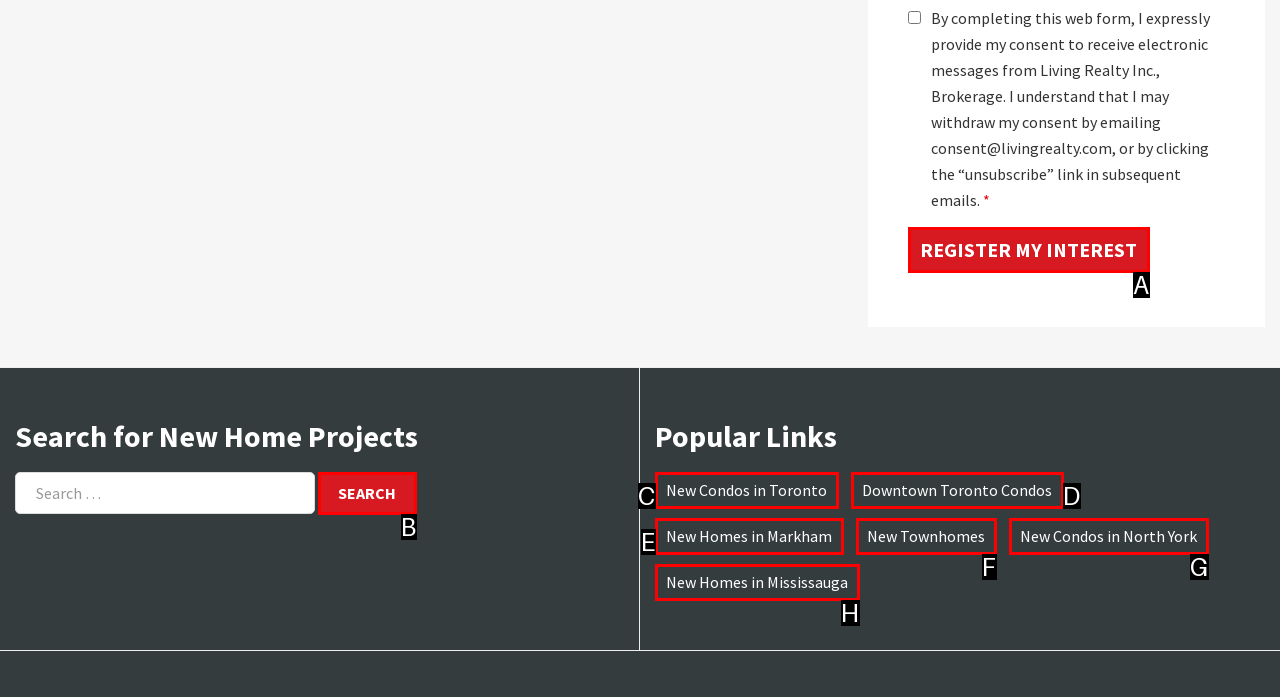Identify the HTML element that corresponds to the description: New Homes in Mississauga
Provide the letter of the matching option from the given choices directly.

H